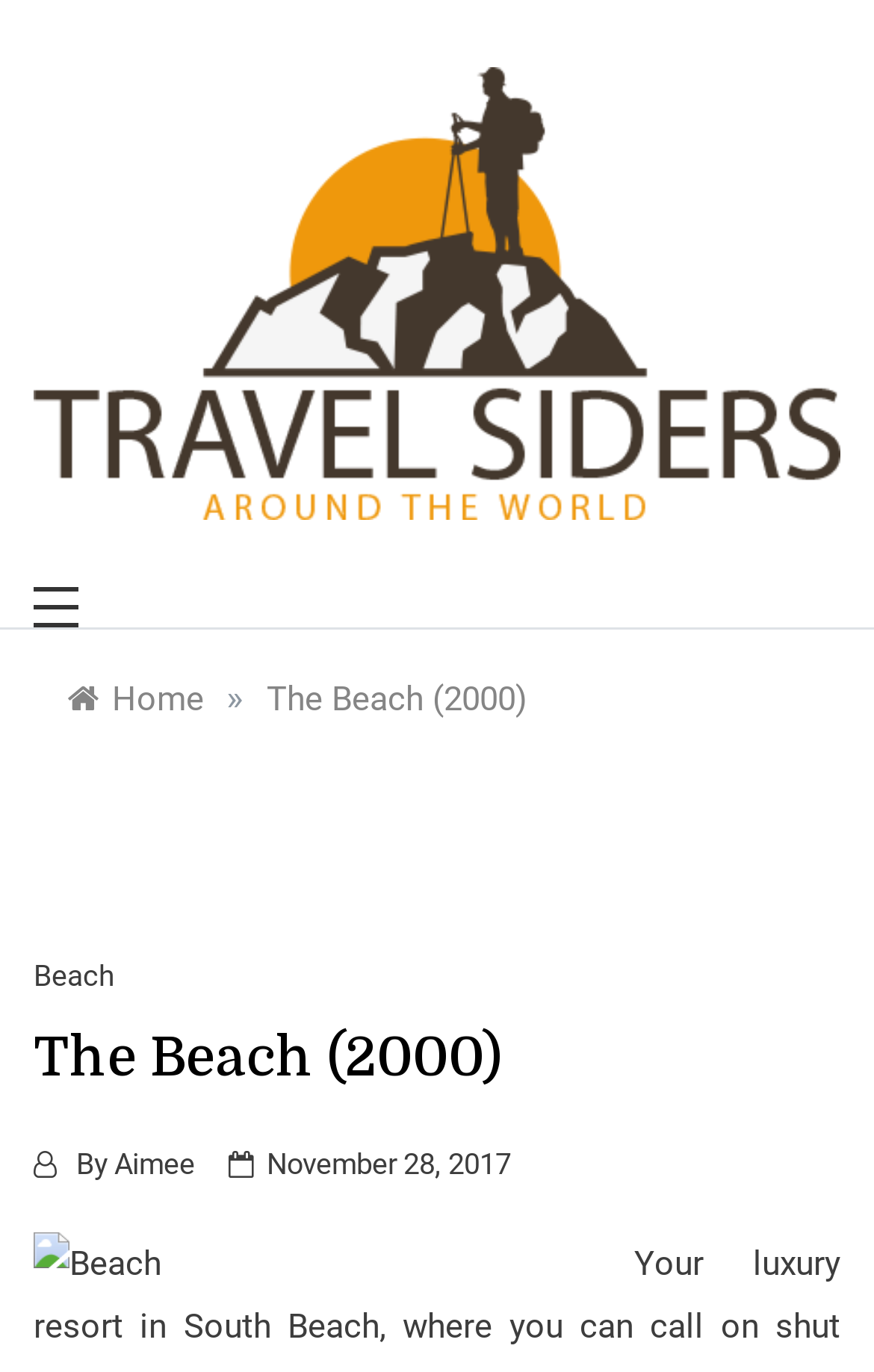What is the name of the travel website?
Give a single word or phrase answer based on the content of the image.

Travel Siders